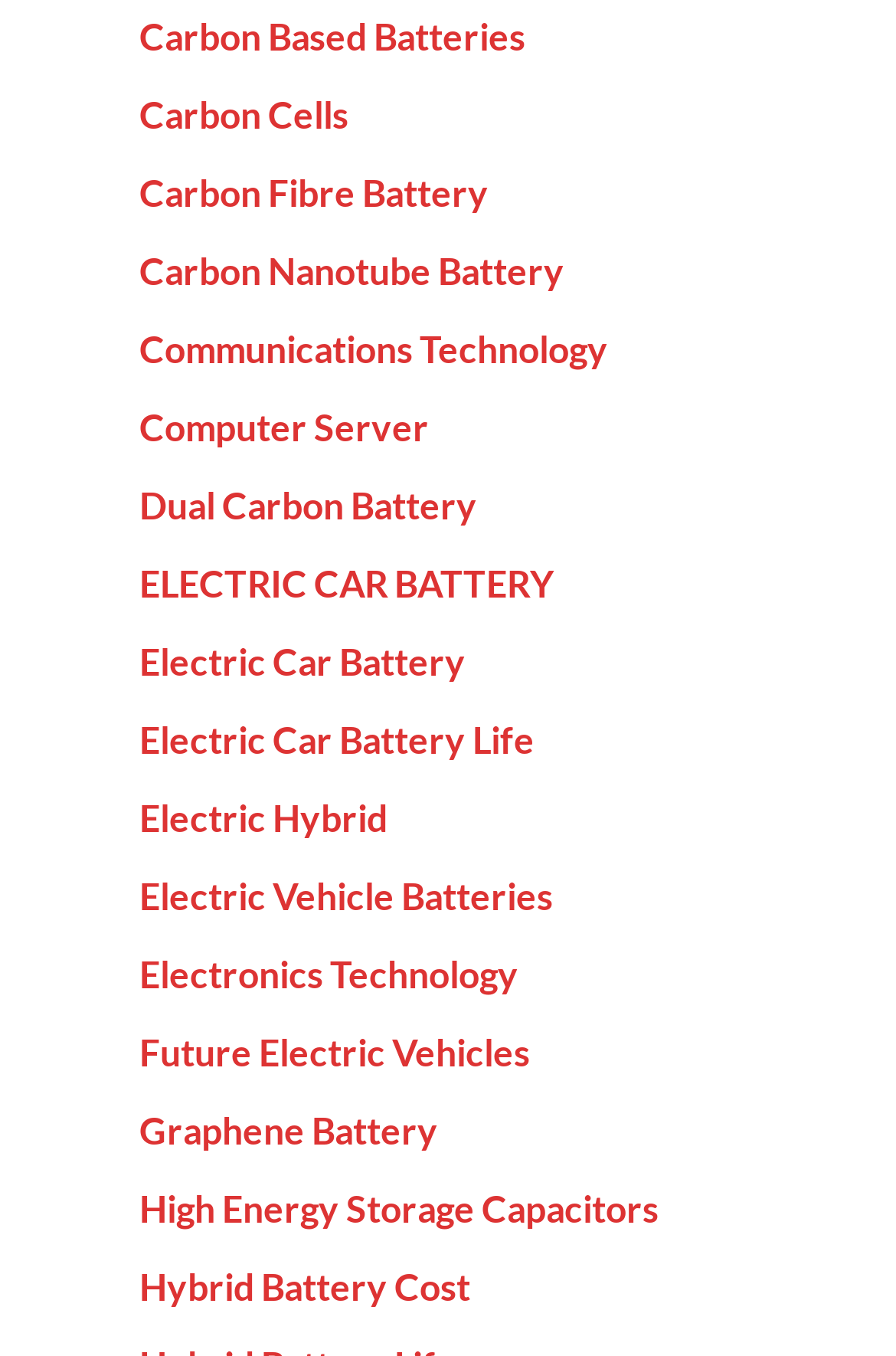Identify the bounding box for the described UI element: "Electric Car Battery Life".

[0.155, 0.529, 0.596, 0.561]